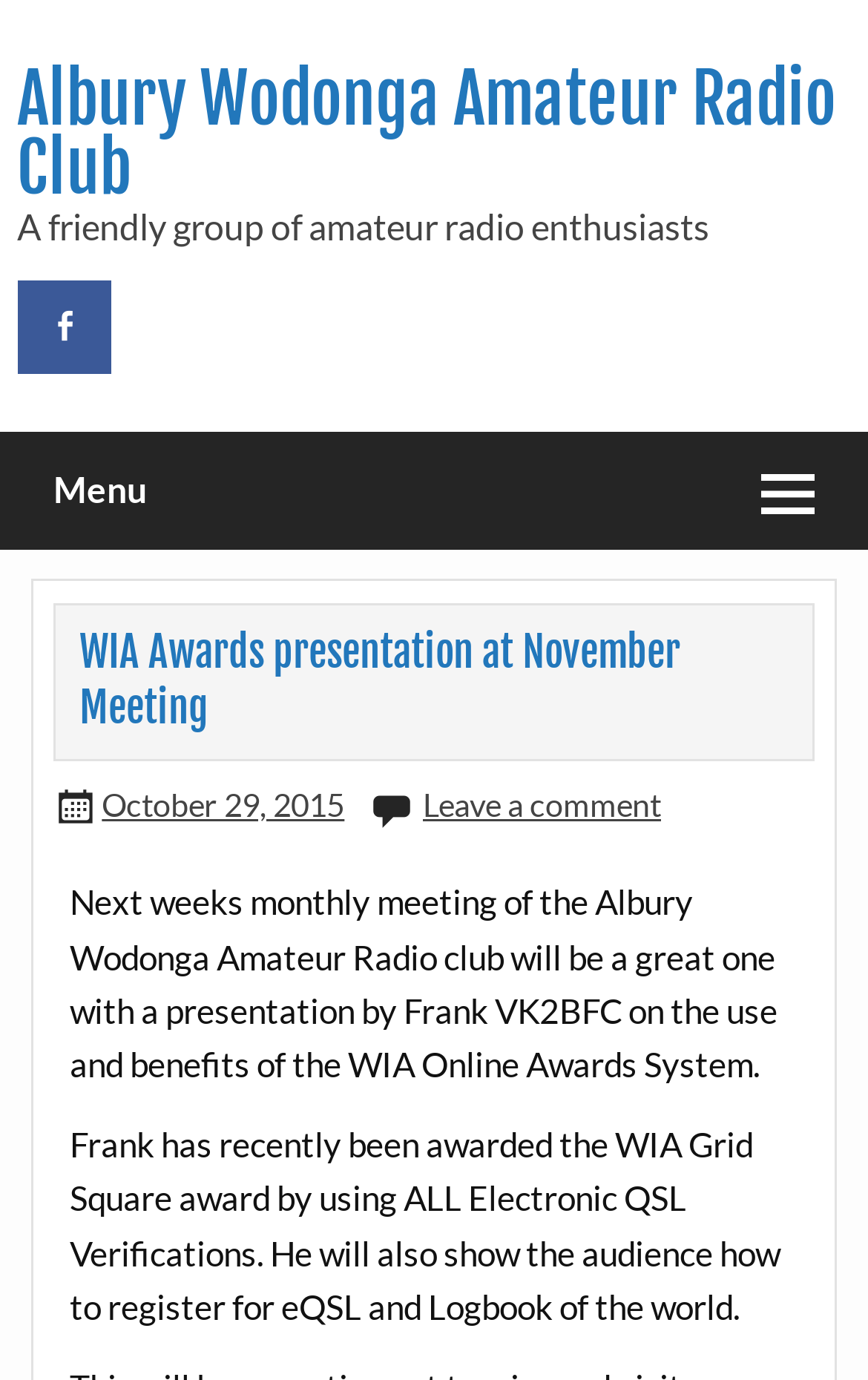What is the name of the amateur radio club?
By examining the image, provide a one-word or phrase answer.

Albury Wodonga Amateur Radio Club